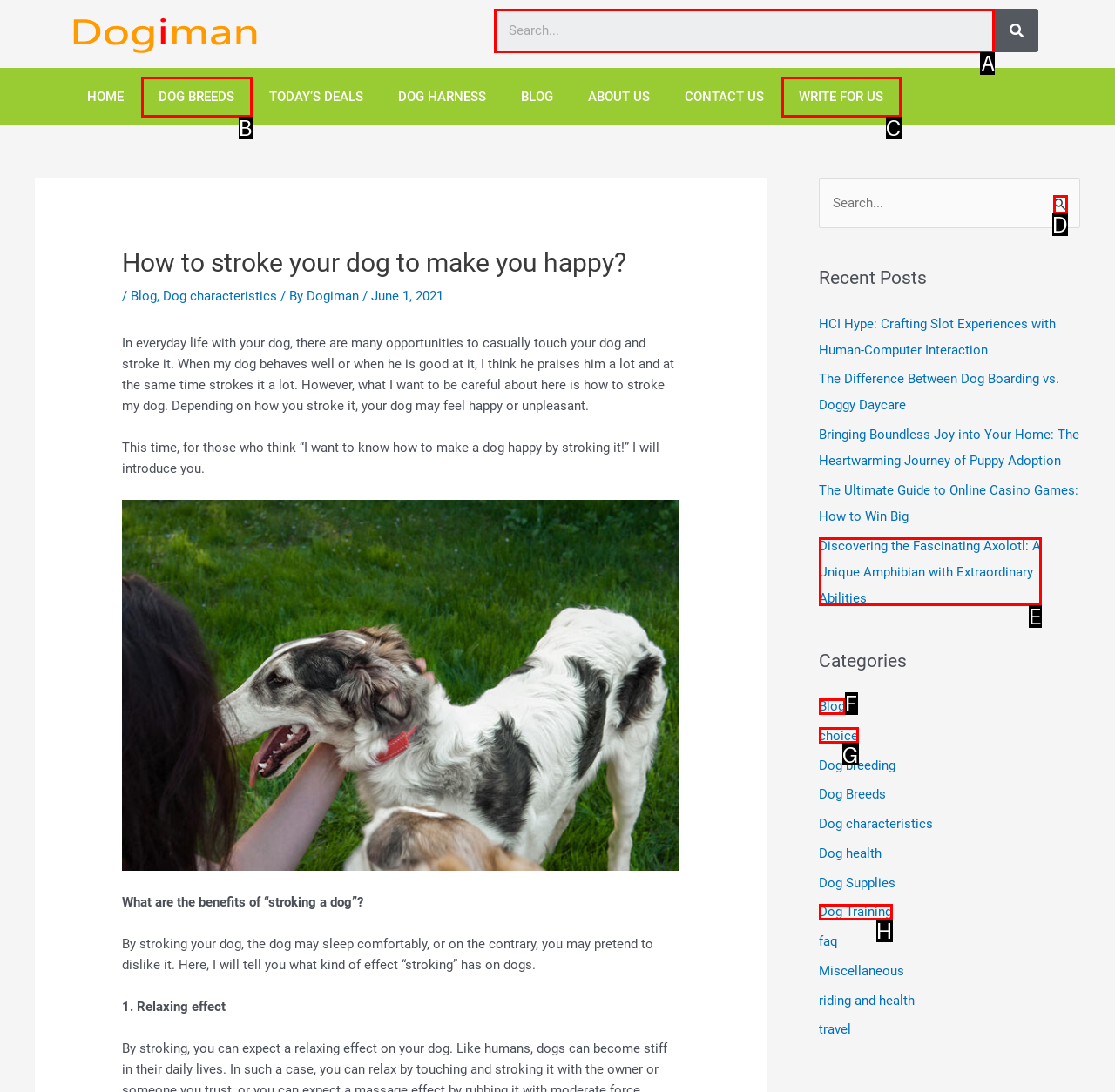Tell me the letter of the correct UI element to click for this instruction: Search for something. Answer with the letter only.

A